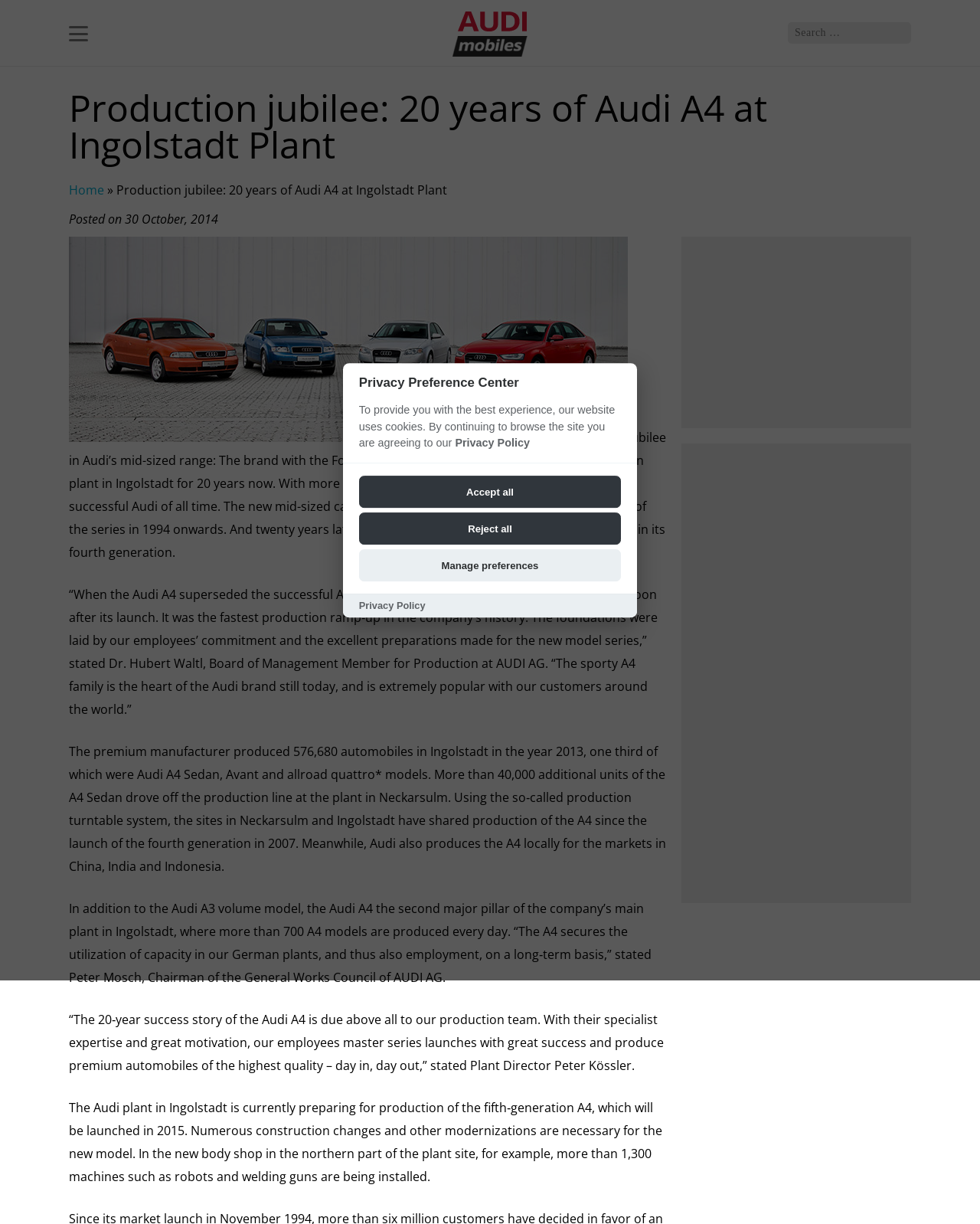Analyze the image and deliver a detailed answer to the question: How many units of Audi A4 have been sold so far?

The question is asking about the number of units of Audi A4 sold. After reading the article, I found that the number of units sold is more than six million, which is mentioned in the first paragraph.